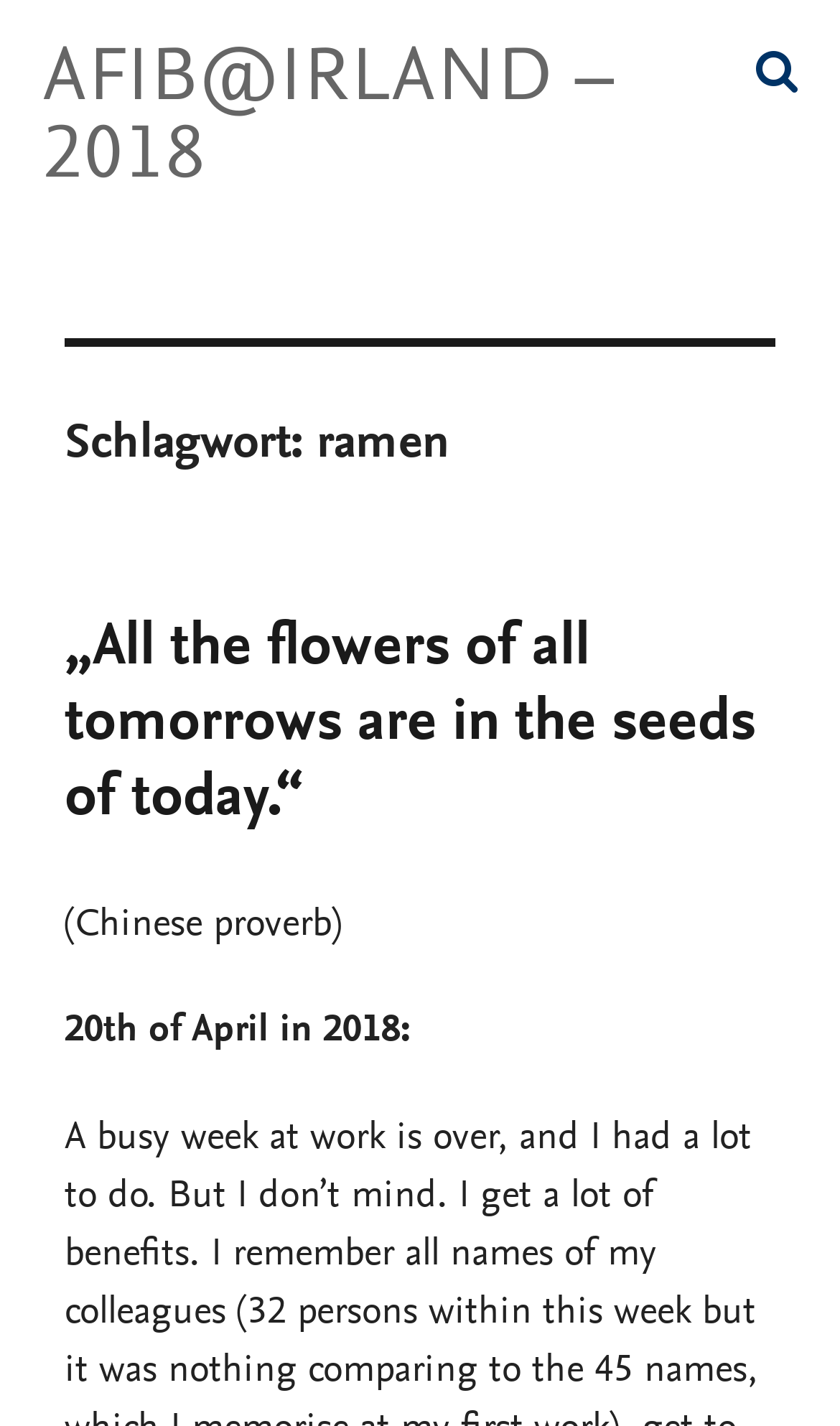Please give a concise answer to this question using a single word or phrase: 
What is the quote on the webpage?

All the flowers of all tomorrows are in the seeds of today.